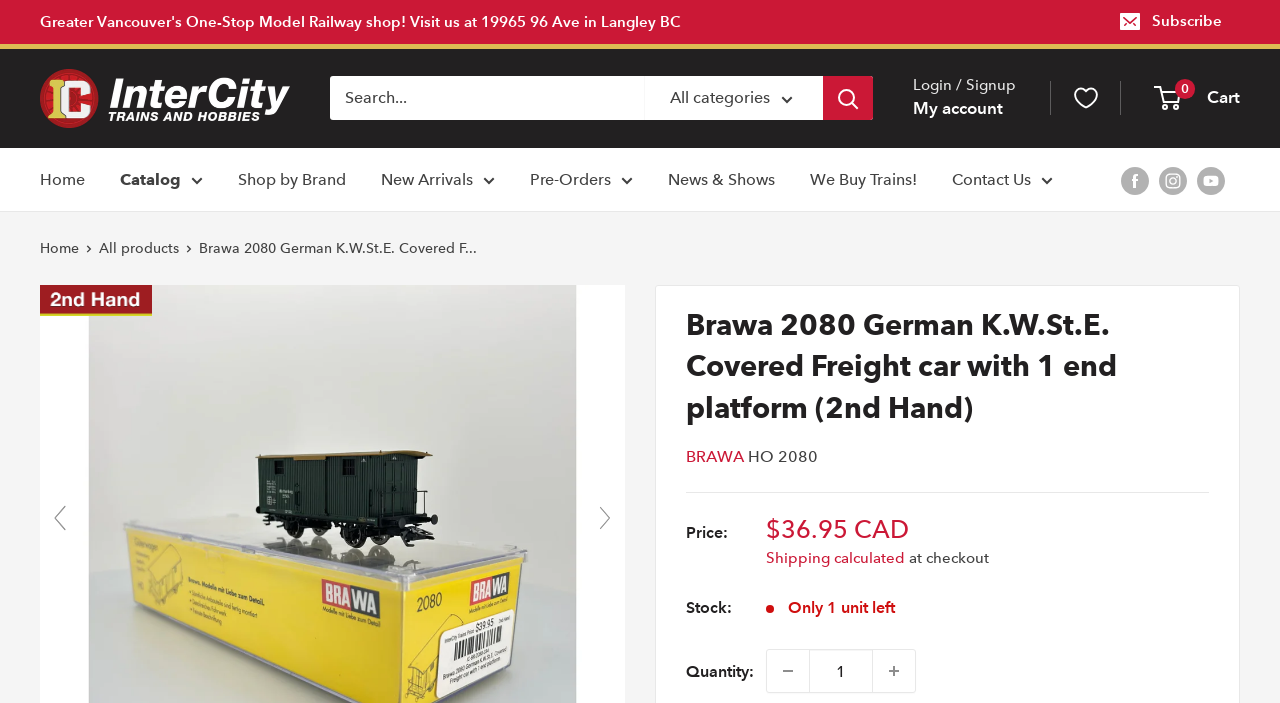Can you locate the main headline on this webpage and provide its text content?

Brawa 2080 German K.W.St.E. Covered Freight car with 1 end platform (2nd Hand)